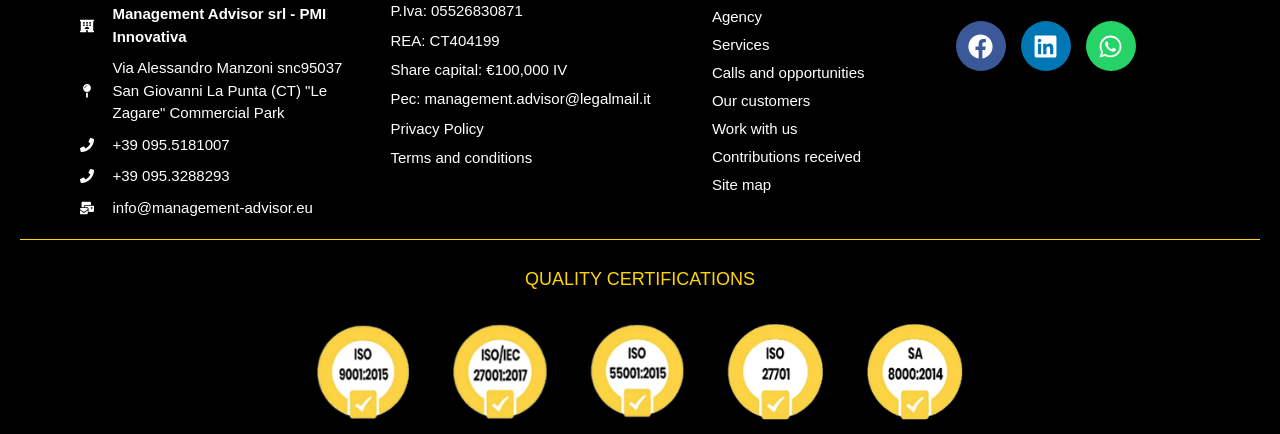Find the bounding box coordinates for the element that must be clicked to complete the instruction: "Visit the Agency page". The coordinates should be four float numbers between 0 and 1, indicated as [left, top, right, bottom].

[0.541, 0.007, 0.723, 0.072]